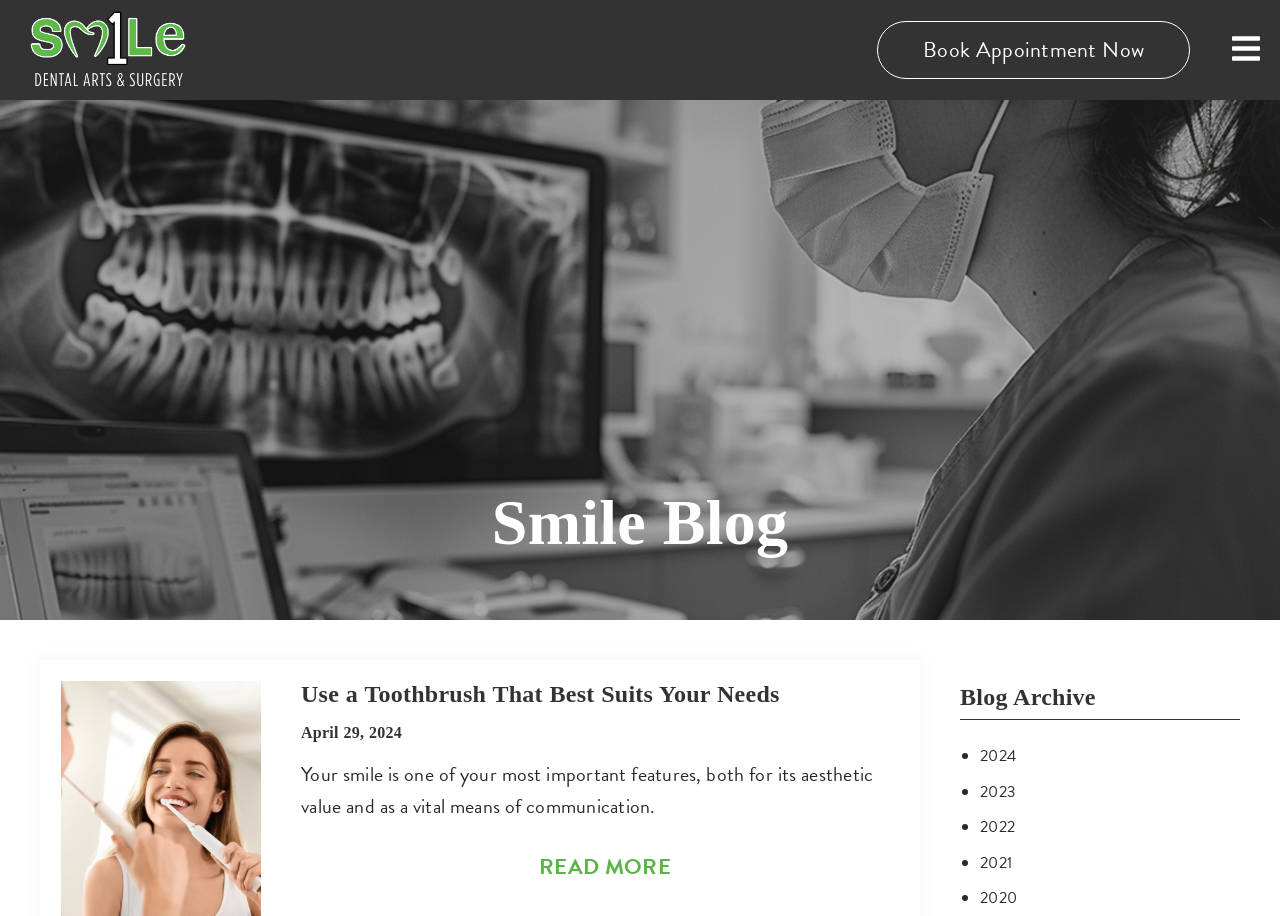Determine the coordinates of the bounding box for the clickable area needed to execute this instruction: "Click the Book Appointment Now button".

[0.685, 0.023, 0.93, 0.086]